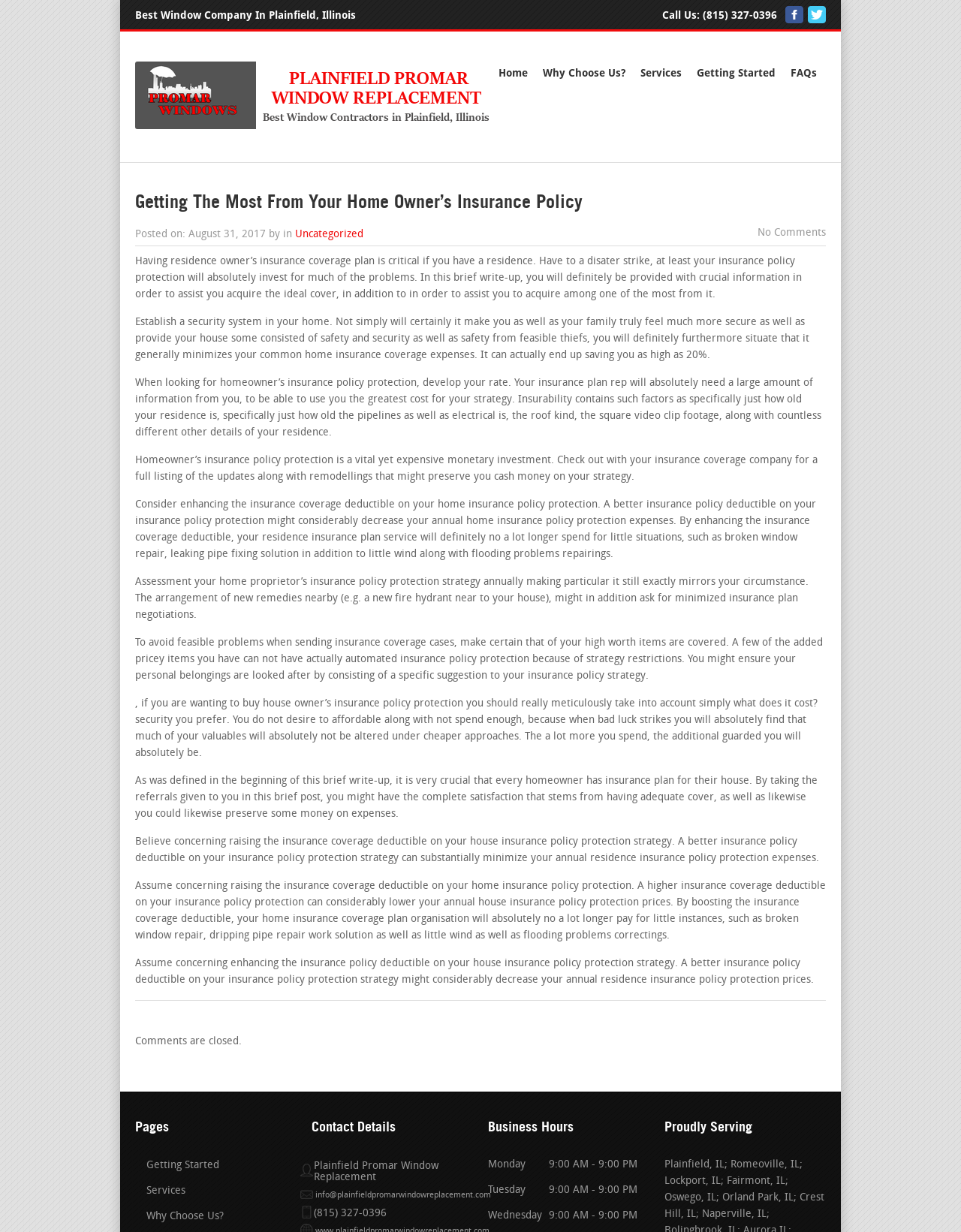Carefully examine the image and provide an in-depth answer to the question: What is the phone number to call?

I found the phone number by looking at the 'Call Us:' section at the top of the webpage, which is accompanied by the phone number '(815) 327-0396'.